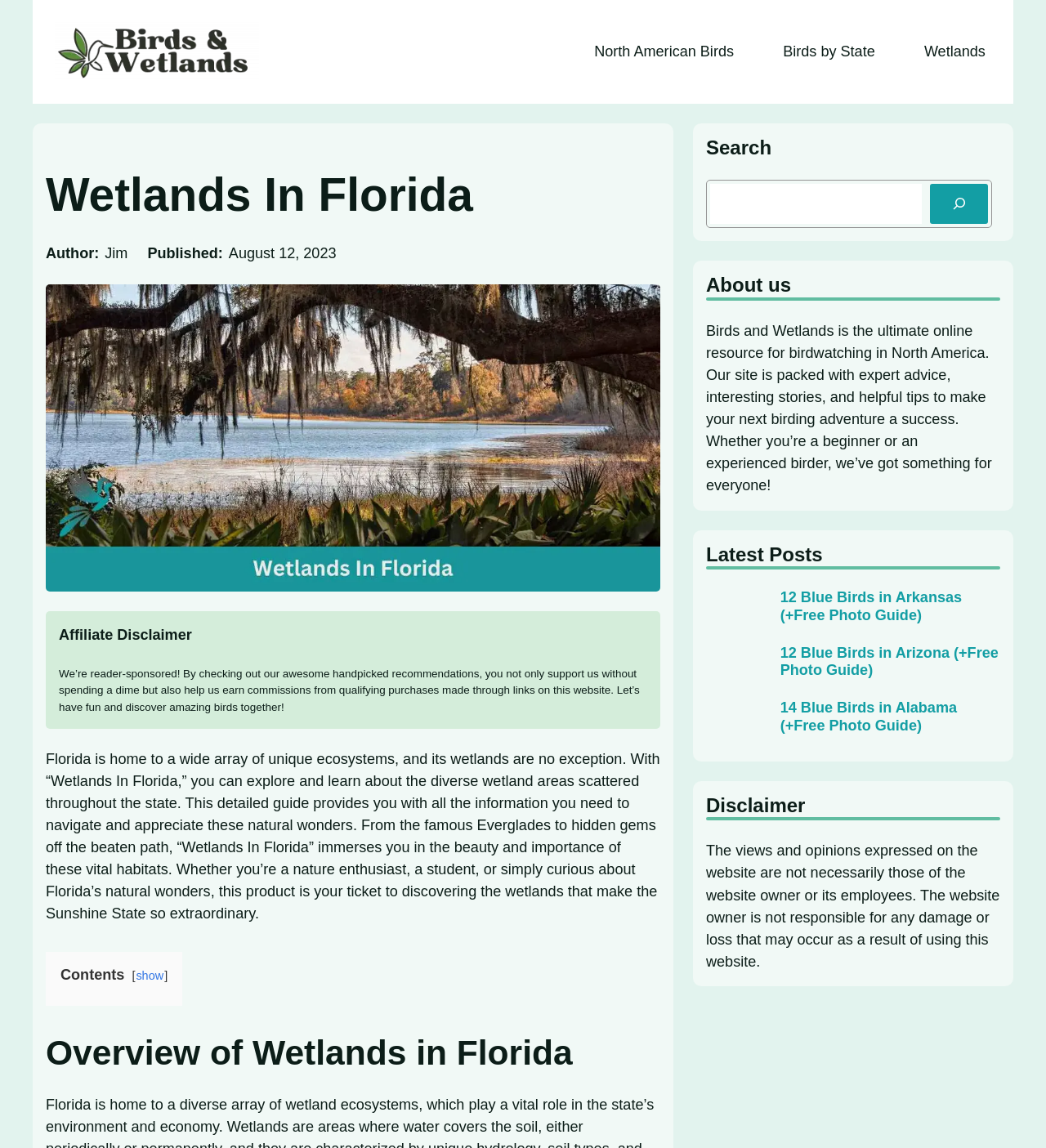Identify the title of the webpage and provide its text content.

Wetlands In Florida